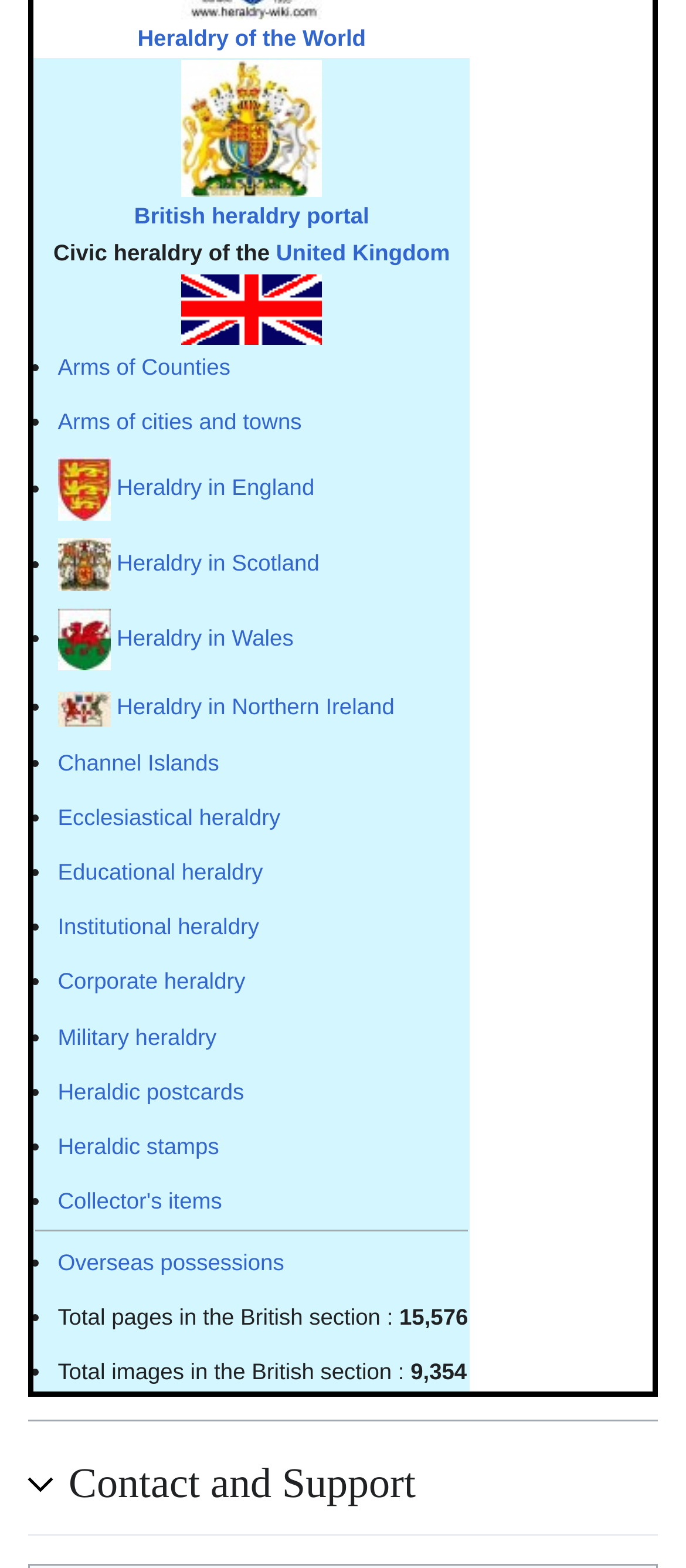Find the bounding box coordinates of the element you need to click on to perform this action: 'Click on the link to Heraldry in Scotland'. The coordinates should be represented by four float values between 0 and 1, in the format [left, top, right, bottom].

[0.17, 0.351, 0.466, 0.368]